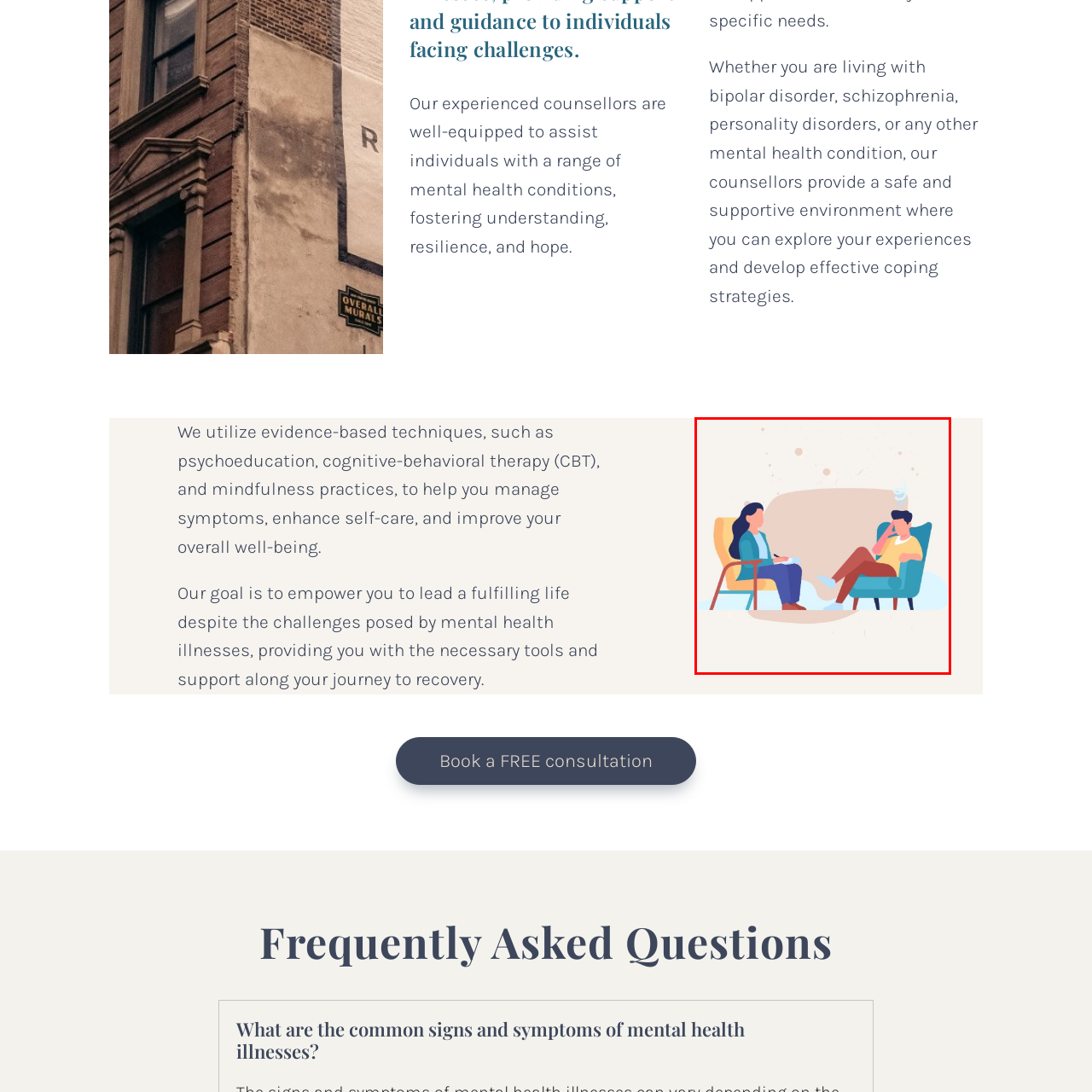Articulate a detailed narrative of what is visible inside the red-delineated region of the image.

The image depicts a supportive therapy session between a counsellor and a client, illustrating the importance of mental health care. The counsellor, seated on a chair with a notebook, is actively listening to the client, who appears engaged in thoughtful reflection while sitting in a comfortable armchair. This representation aligns with the mission of the service, which aims to assist individuals experiencing various mental health challenges, including bipolar disorder and schizophrenia. The environment is designed to promote understanding and resilience, offering a safe space for exploring experiences and developing coping strategies. Through evidence-based techniques like cognitive-behavioral therapy and mindfulness practices, the aim is to empower individuals on their path to recovery and improved well-being.